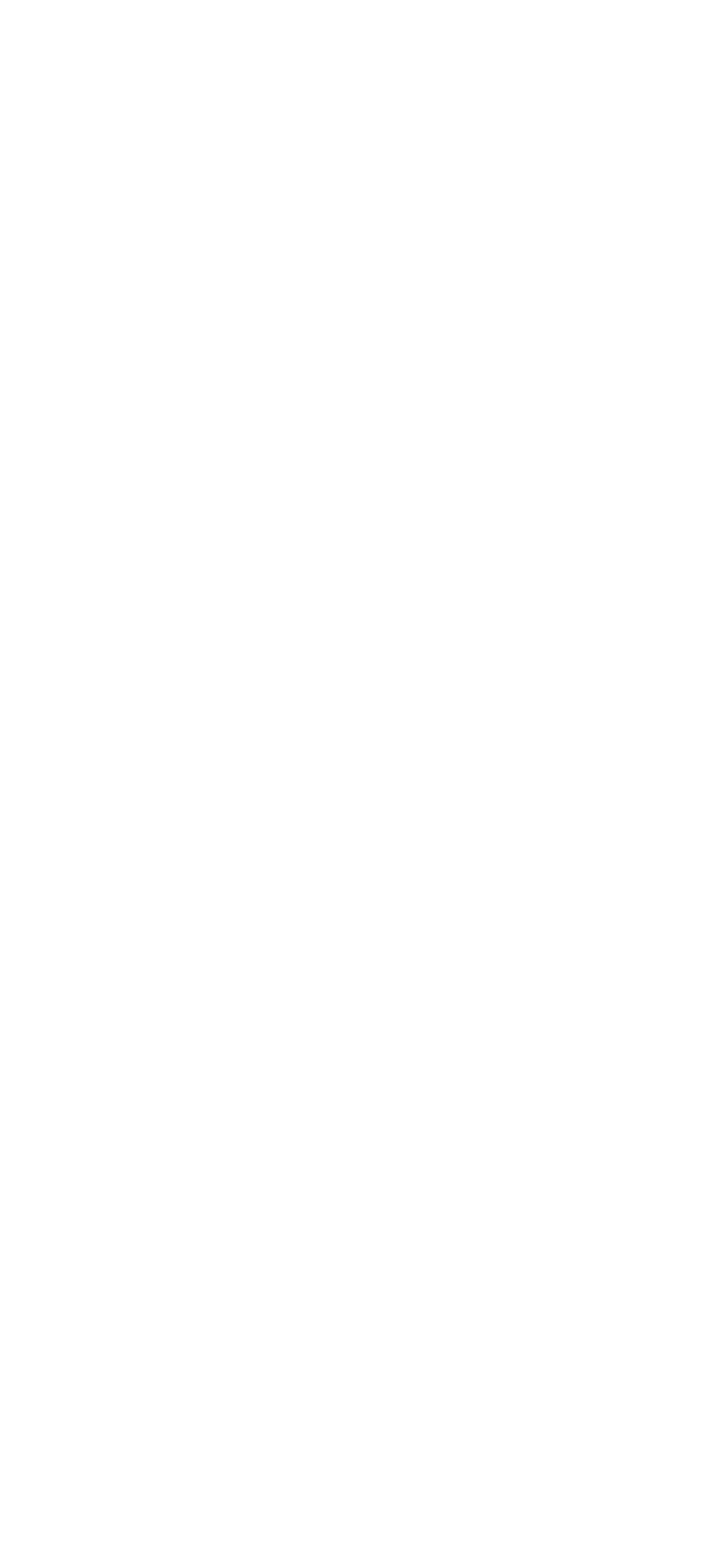Answer succinctly with a single word or phrase:
How many links are provided at the bottom of the page?

Six